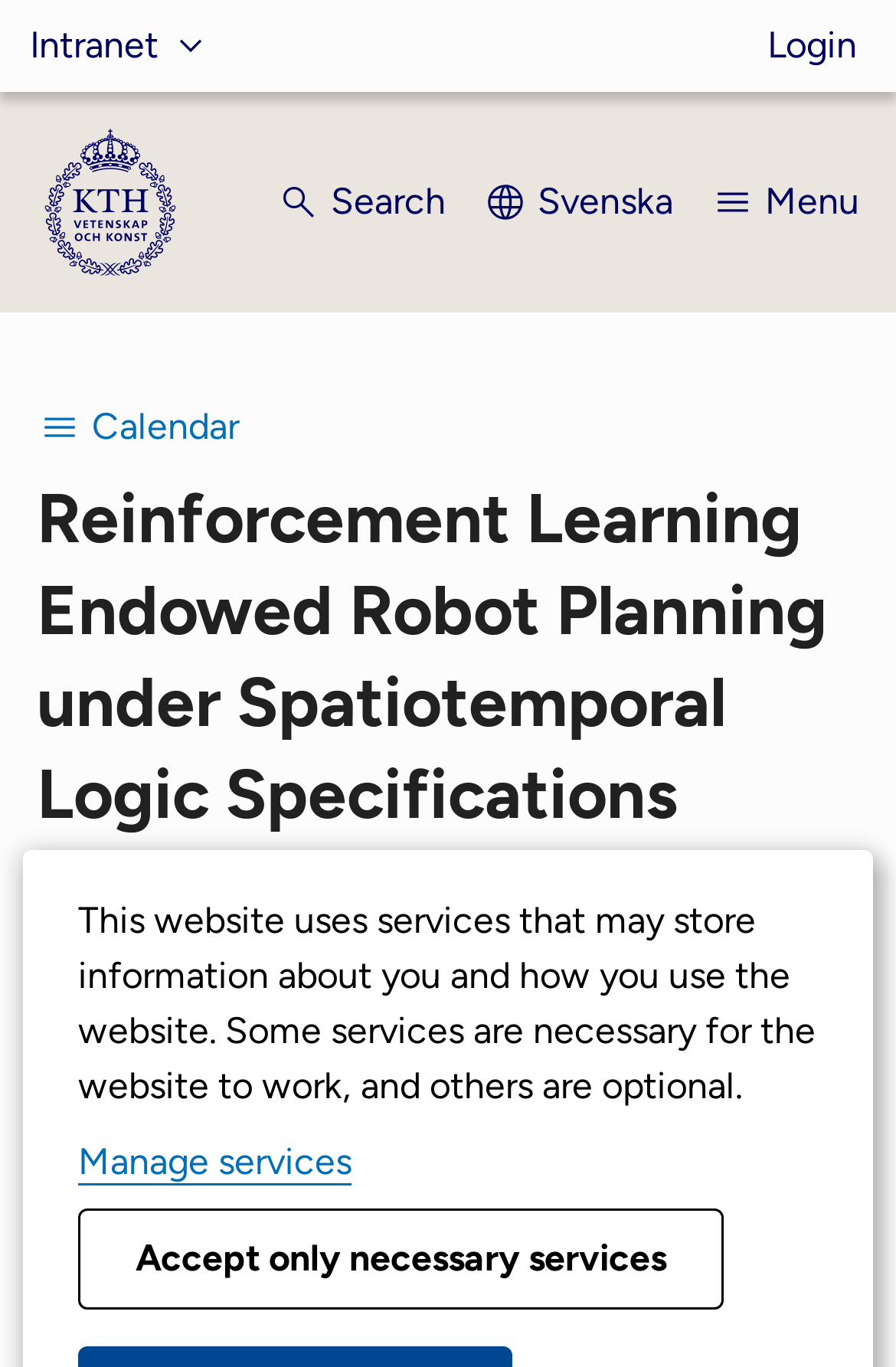Provide the bounding box coordinates of the HTML element this sentence describes: "parent_node: Search".

[0.041, 0.094, 0.205, 0.202]